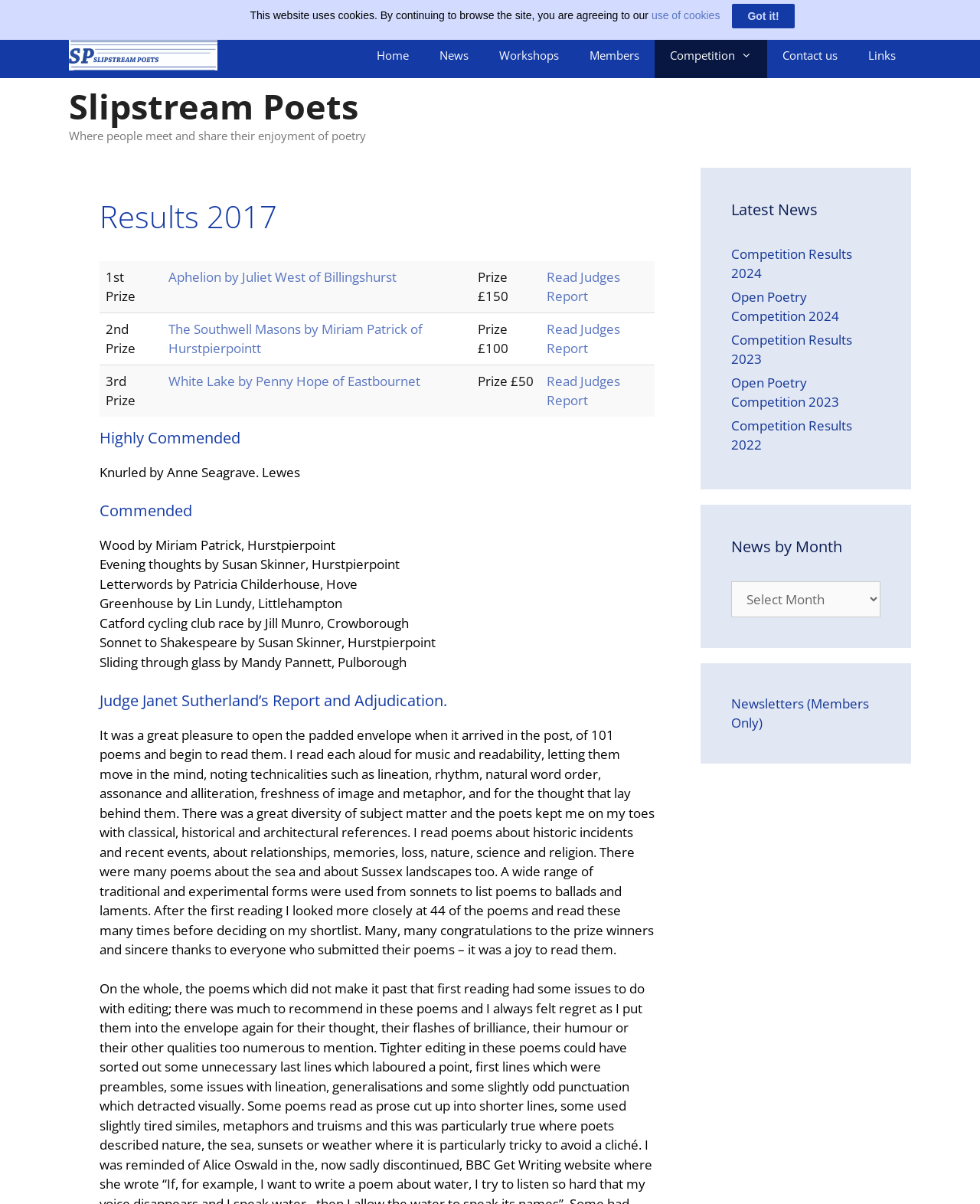Please find the bounding box coordinates of the element's region to be clicked to carry out this instruction: "View RESEARCH".

None